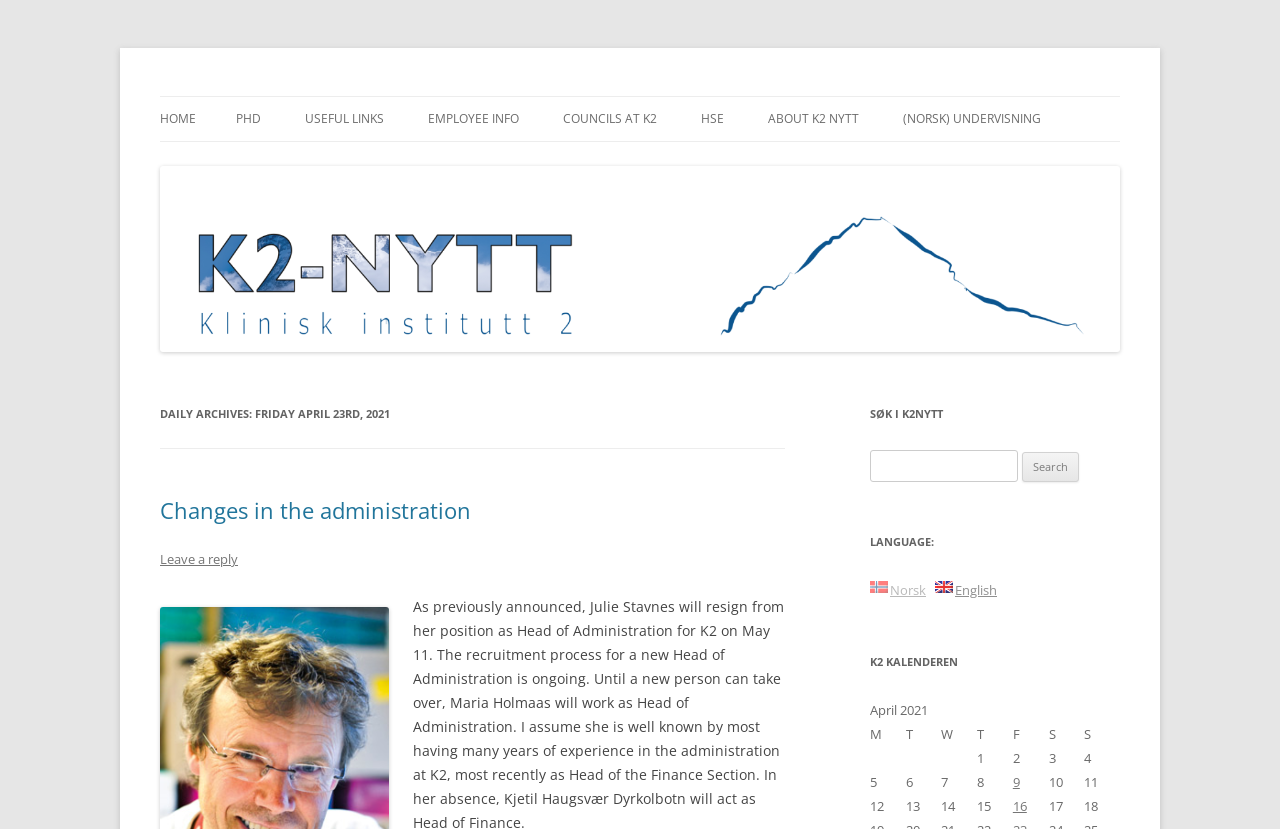Extract the bounding box coordinates of the UI element described by: "parent_node: K2 Nytt". The coordinates should include four float numbers ranging from 0 to 1, e.g., [left, top, right, bottom].

[0.125, 0.406, 0.875, 0.429]